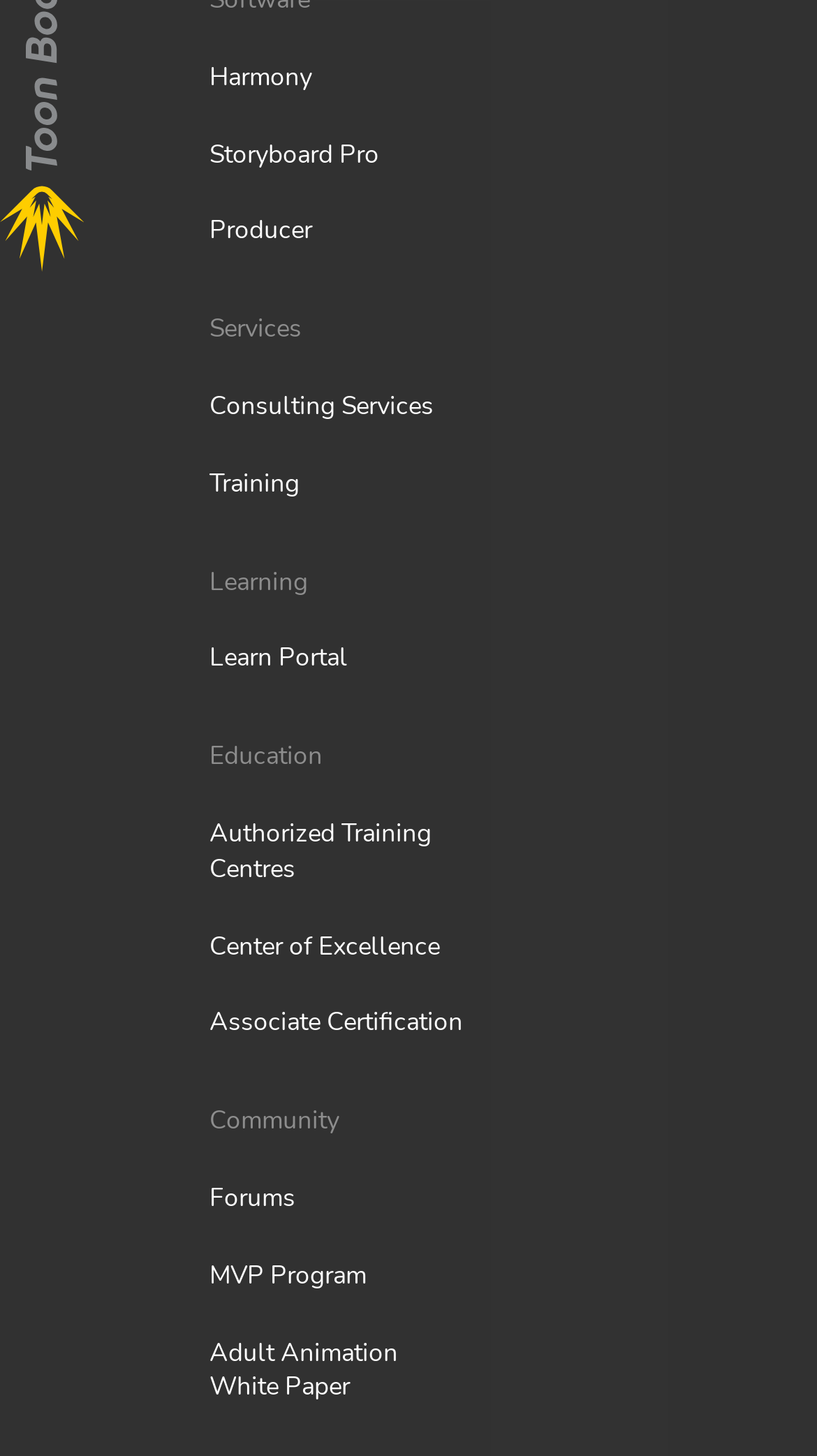Can you identify the bounding box coordinates of the clickable region needed to carry out this instruction: 'visit Learn Portal'? The coordinates should be four float numbers within the range of 0 to 1, stated as [left, top, right, bottom].

[0.256, 0.441, 0.577, 0.465]